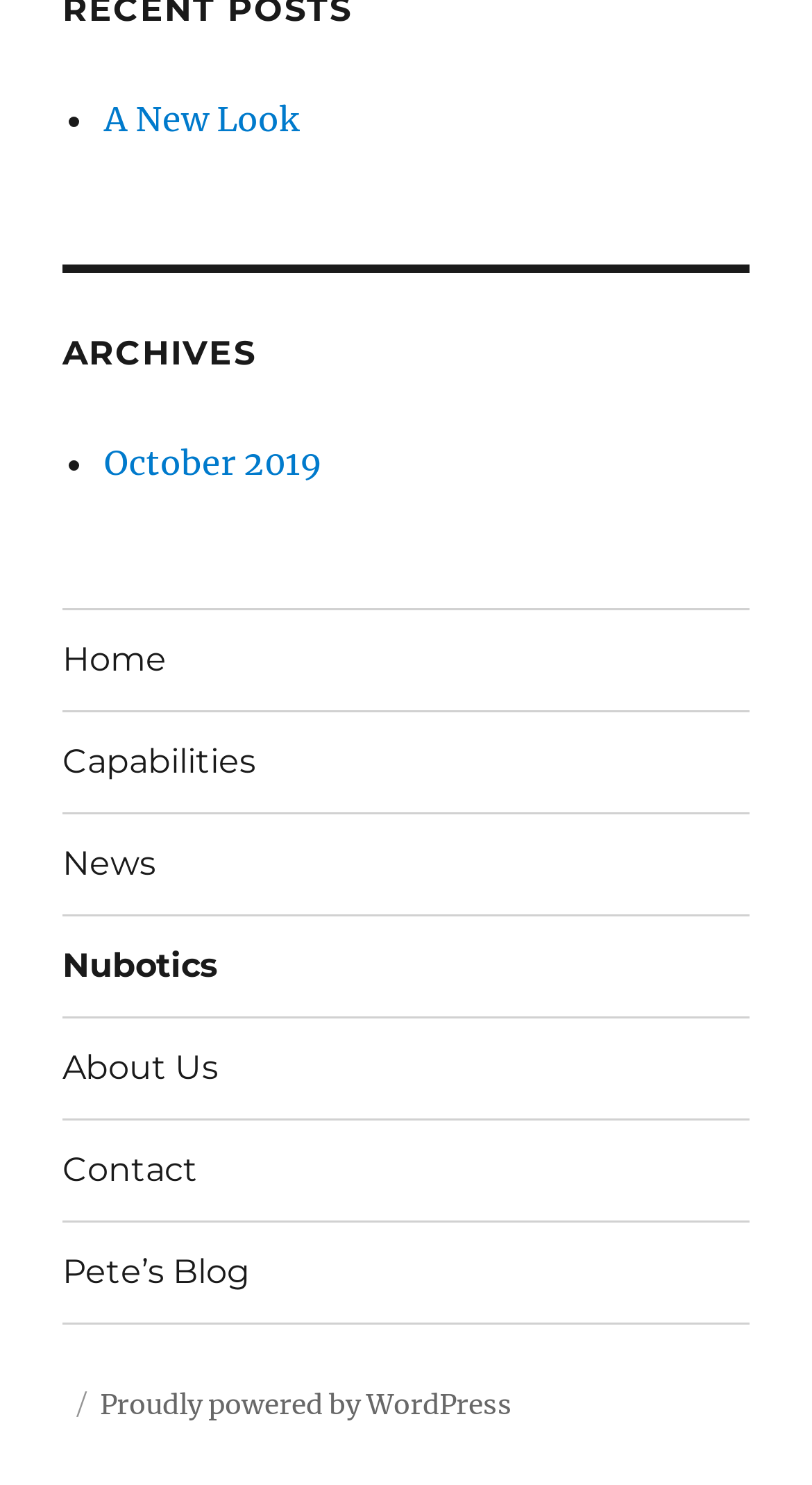What is the text below the Footer Primary Menu?
Give a detailed response to the question by analyzing the screenshot.

I found a link element with the text 'Proudly powered by WordPress' below the Footer Primary Menu, which suggests that this text is displayed below the menu.